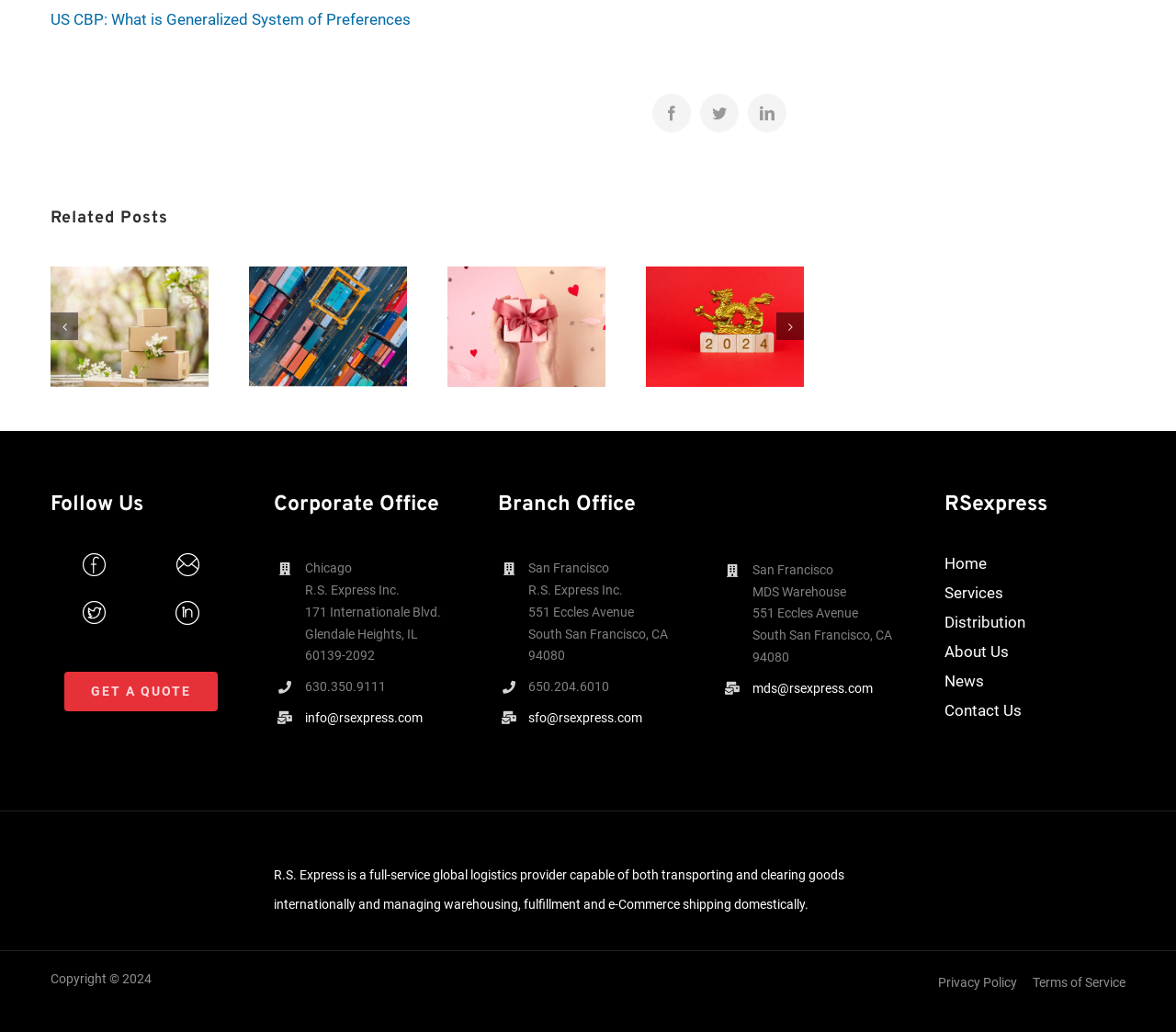Using the webpage screenshot, find the UI element described by aria-label="facebook icon". Provide the bounding box coordinates in the format (top-left x, top-left y, bottom-right x, bottom-right y), ensuring all values are floating point numbers between 0 and 1.

[0.07, 0.535, 0.09, 0.552]